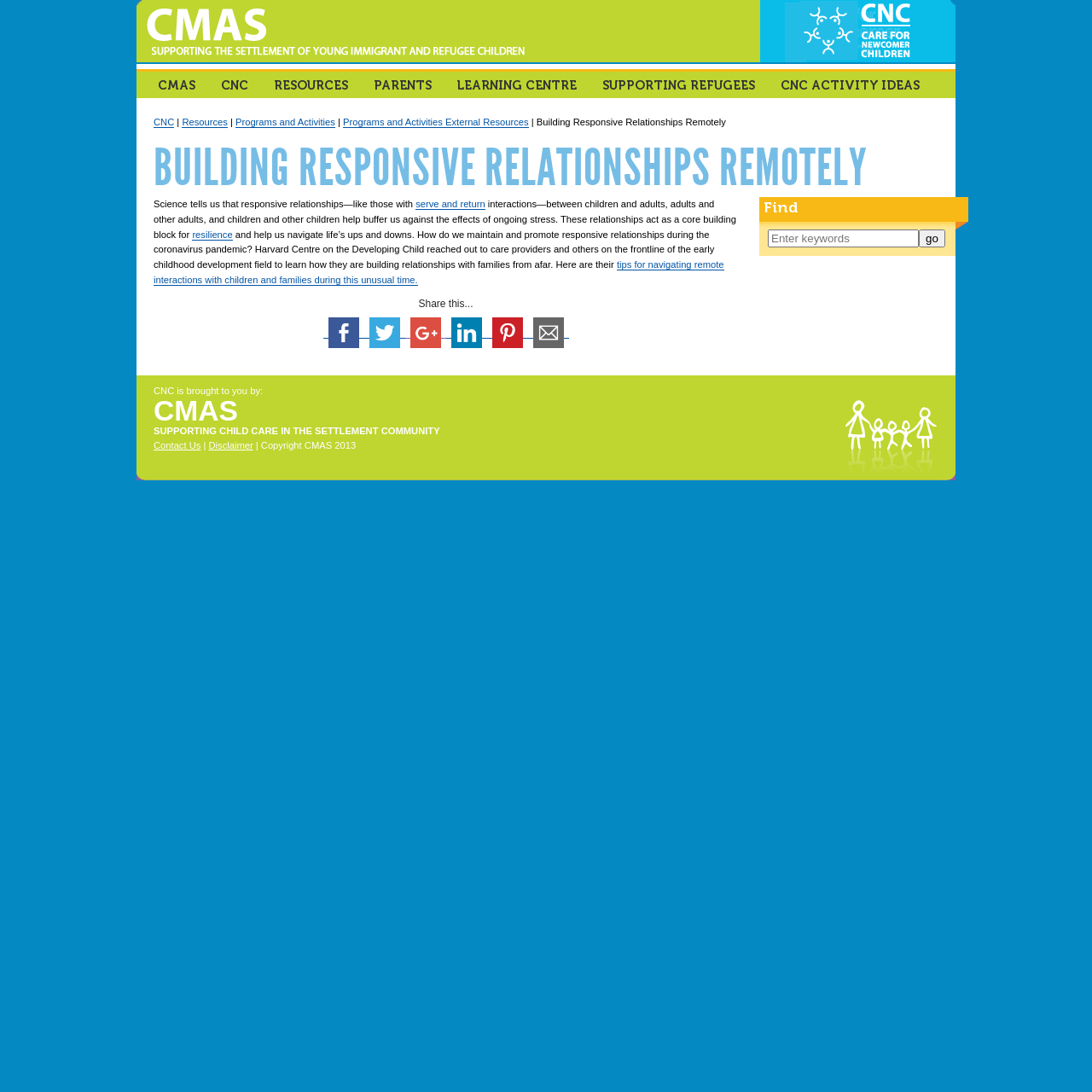What is the main topic of this webpage?
Using the visual information, answer the question in a single word or phrase.

Supporting young immigrant children